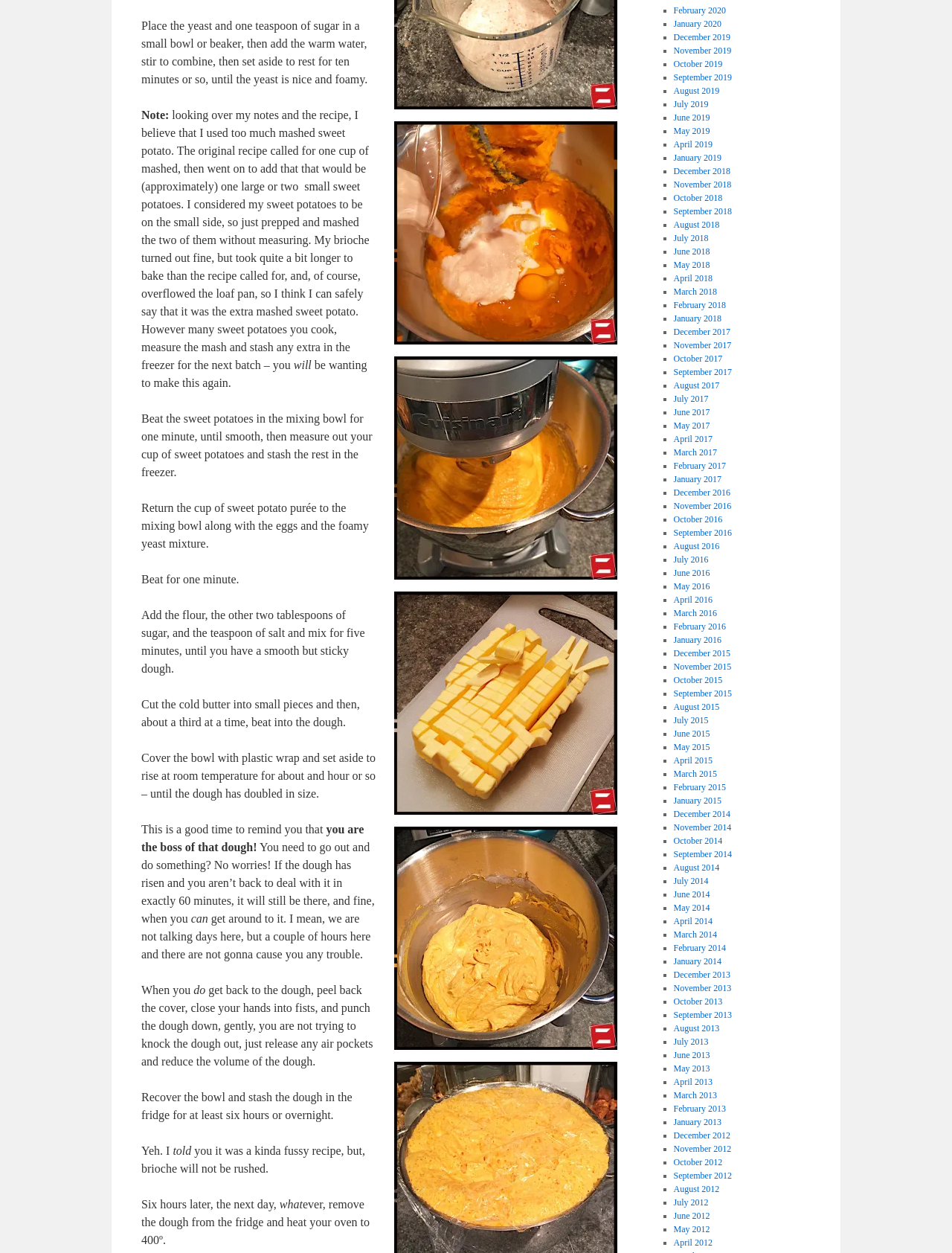What is the purpose of the yeast in the recipe?
Look at the screenshot and give a one-word or phrase answer.

To make the dough foamy